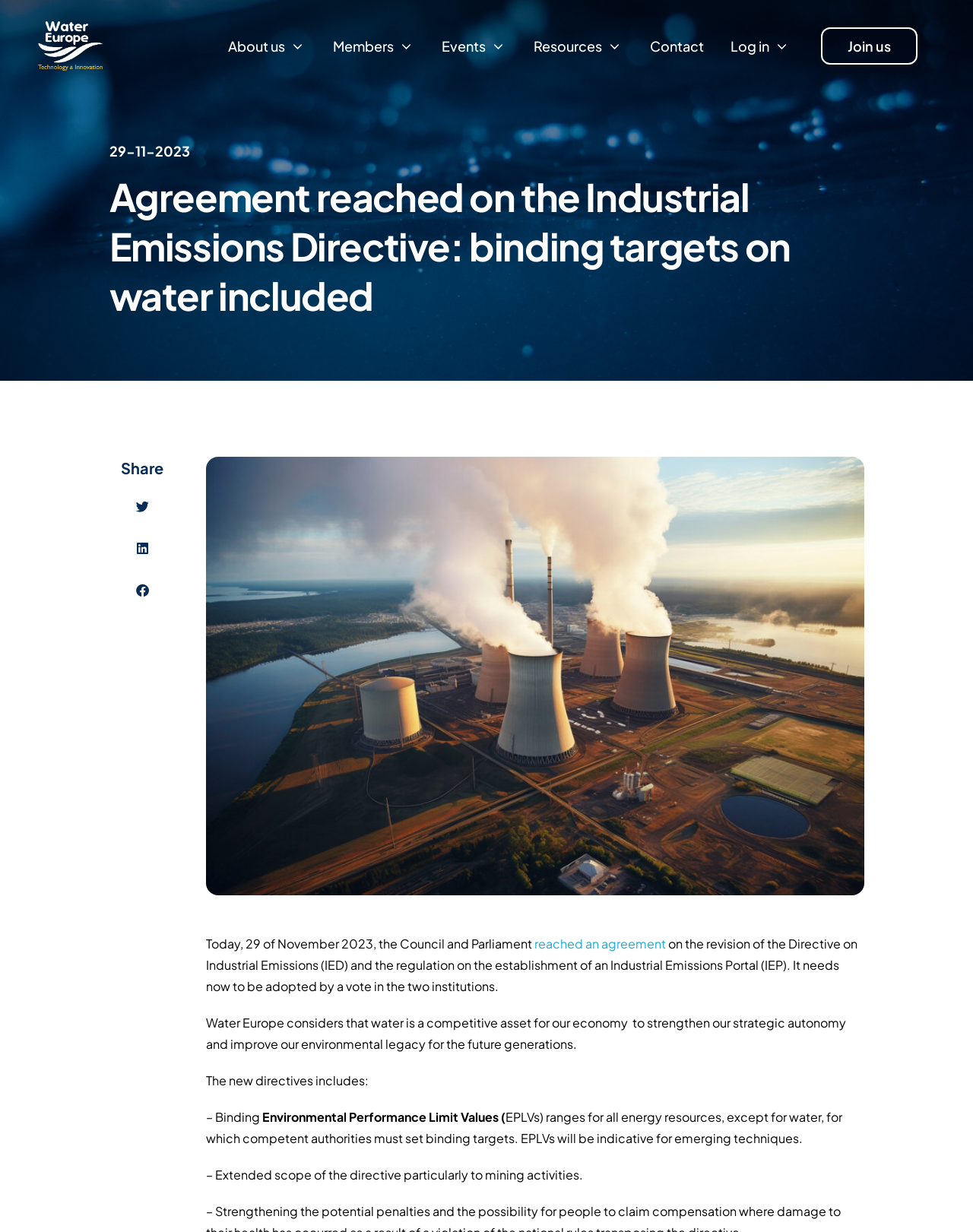Identify the bounding box for the described UI element. Provide the coordinates in (top-left x, top-left y, bottom-right x, bottom-right y) format with values ranging from 0 to 1: aria-label="Share on linkedin"

[0.129, 0.431, 0.164, 0.459]